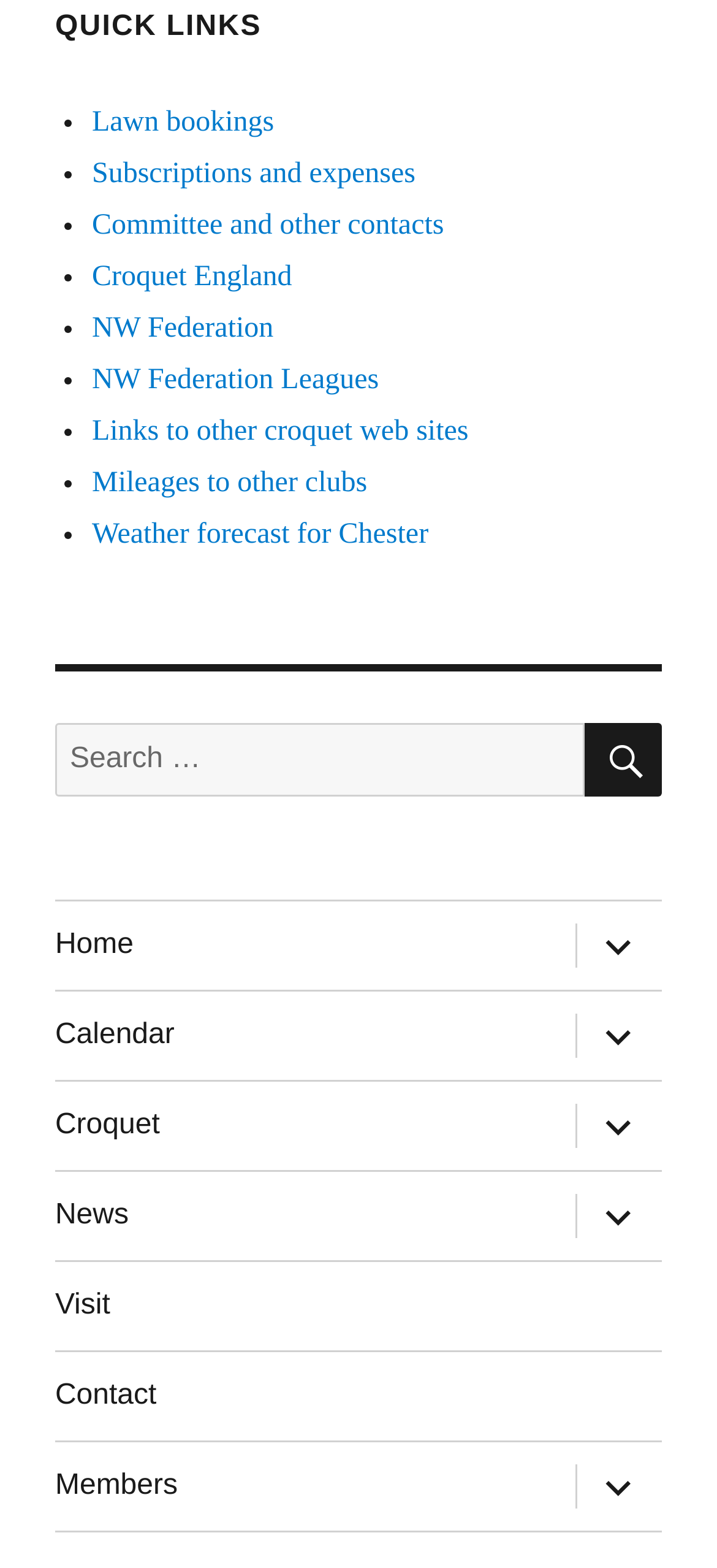Identify the bounding box coordinates of the region I need to click to complete this instruction: "View Croquet England".

[0.128, 0.166, 0.407, 0.186]